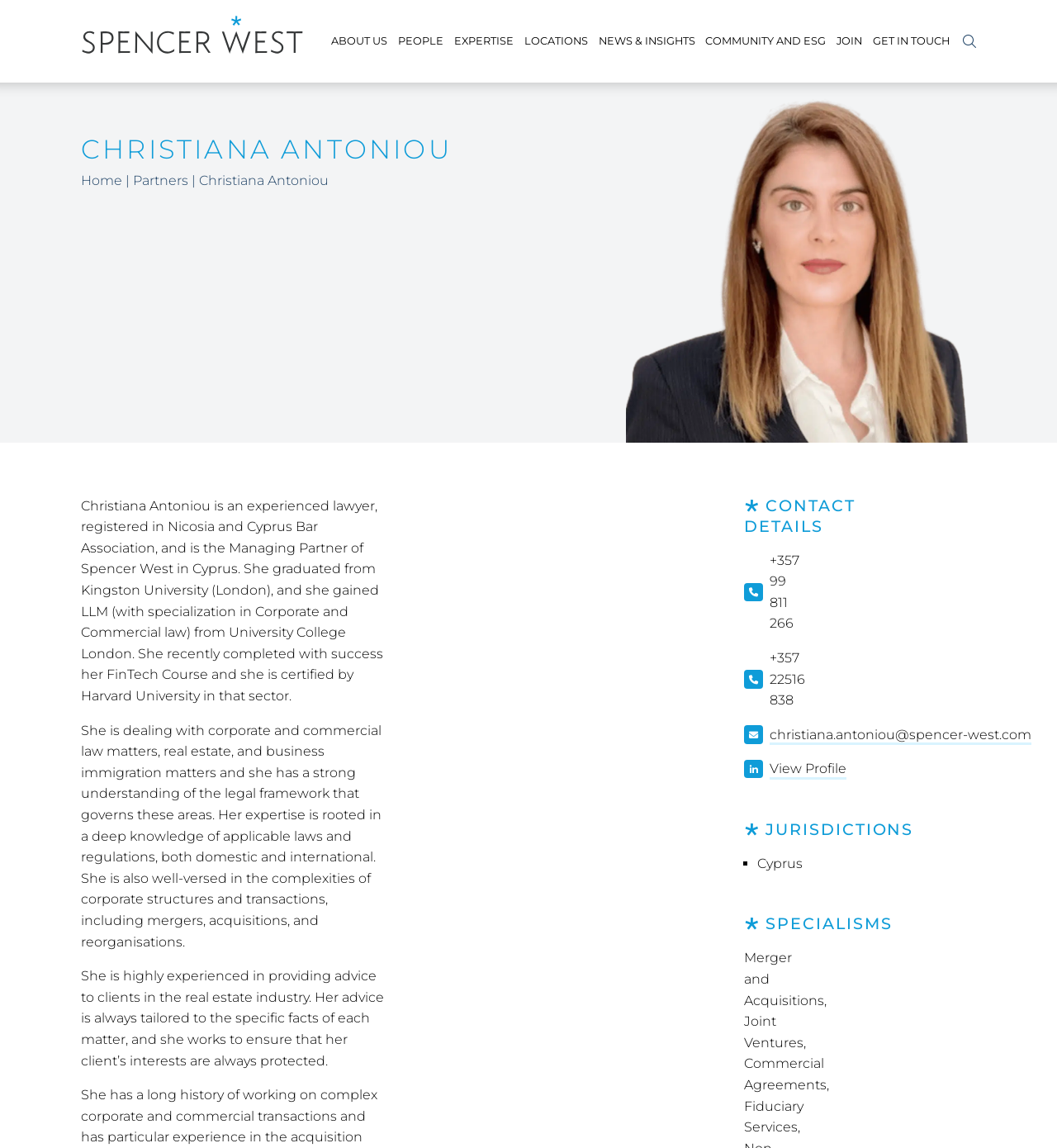What is Christiana Antoniou's profession?
Please provide a comprehensive answer based on the details in the screenshot.

Based on the webpage, Christiana Antoniou is described as an experienced lawyer, and she is the Managing Partner of Spencer West in Cyprus.